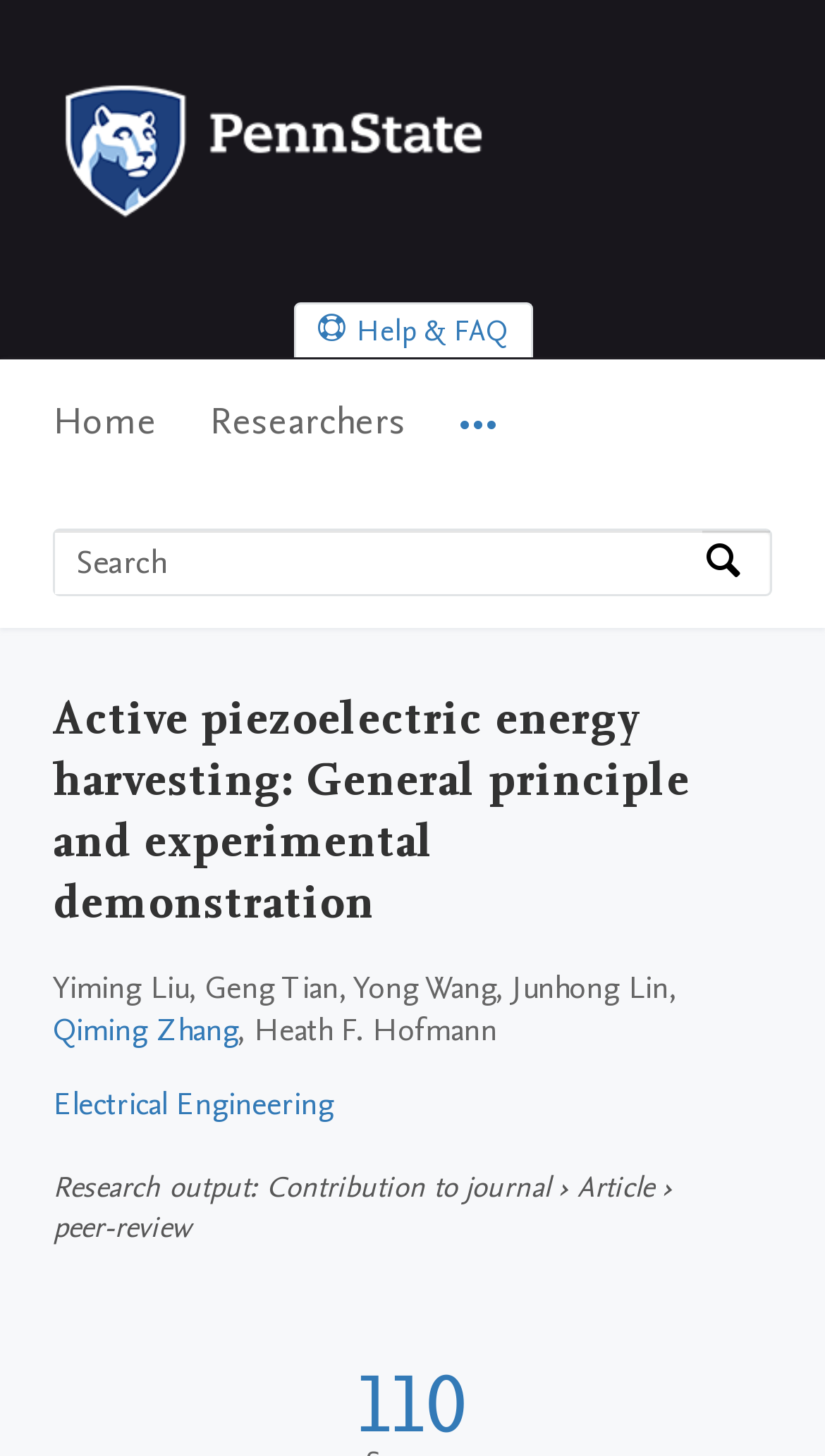What is the affiliation of the authors?
Please answer the question with as much detail as possible using the screenshot.

I found the affiliation of the authors by looking at the link 'Electrical Engineering', which is listed below the authors' names.